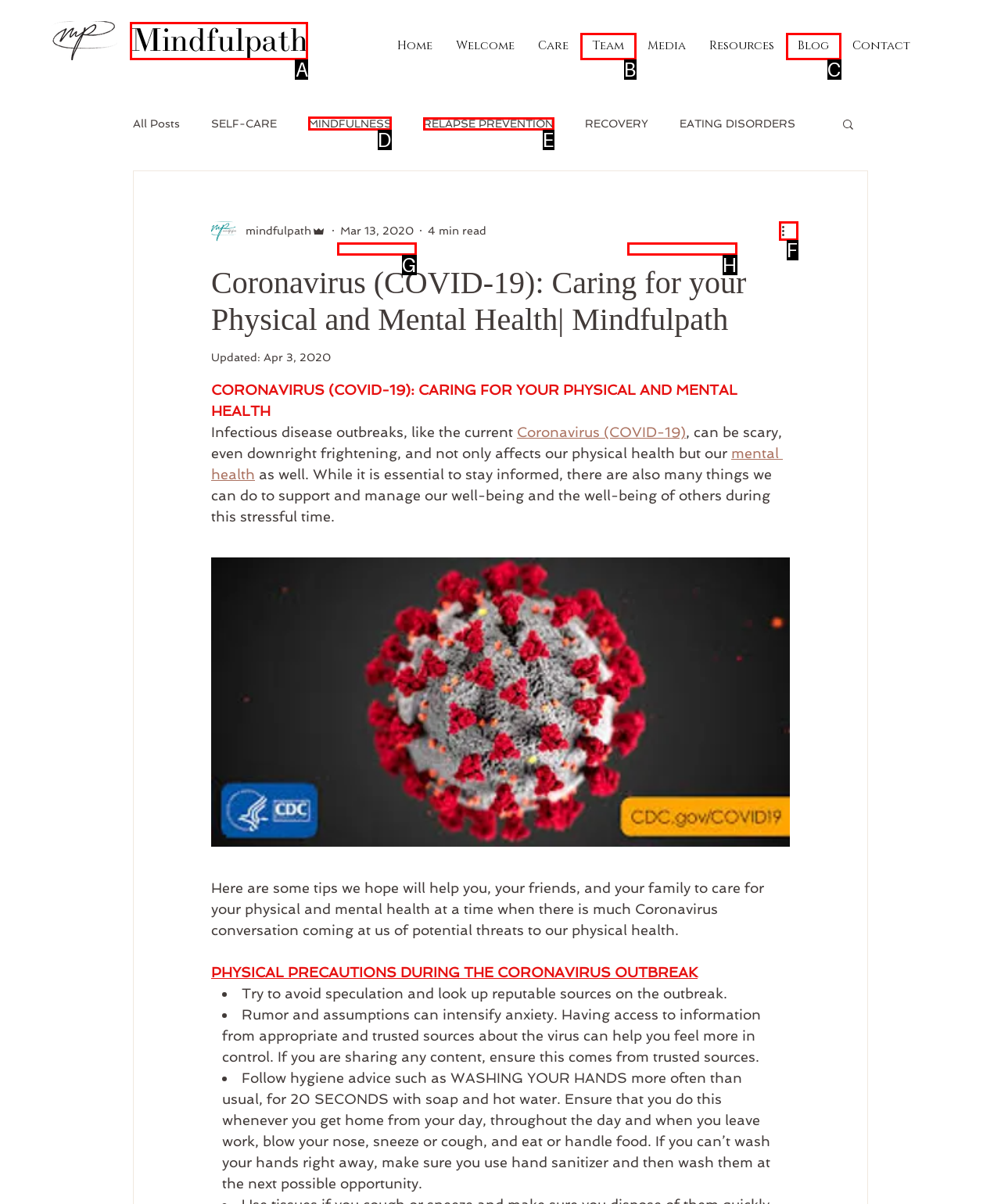Select the option I need to click to accomplish this task: Click on the 'MINDFULNESS' link
Provide the letter of the selected choice from the given options.

D